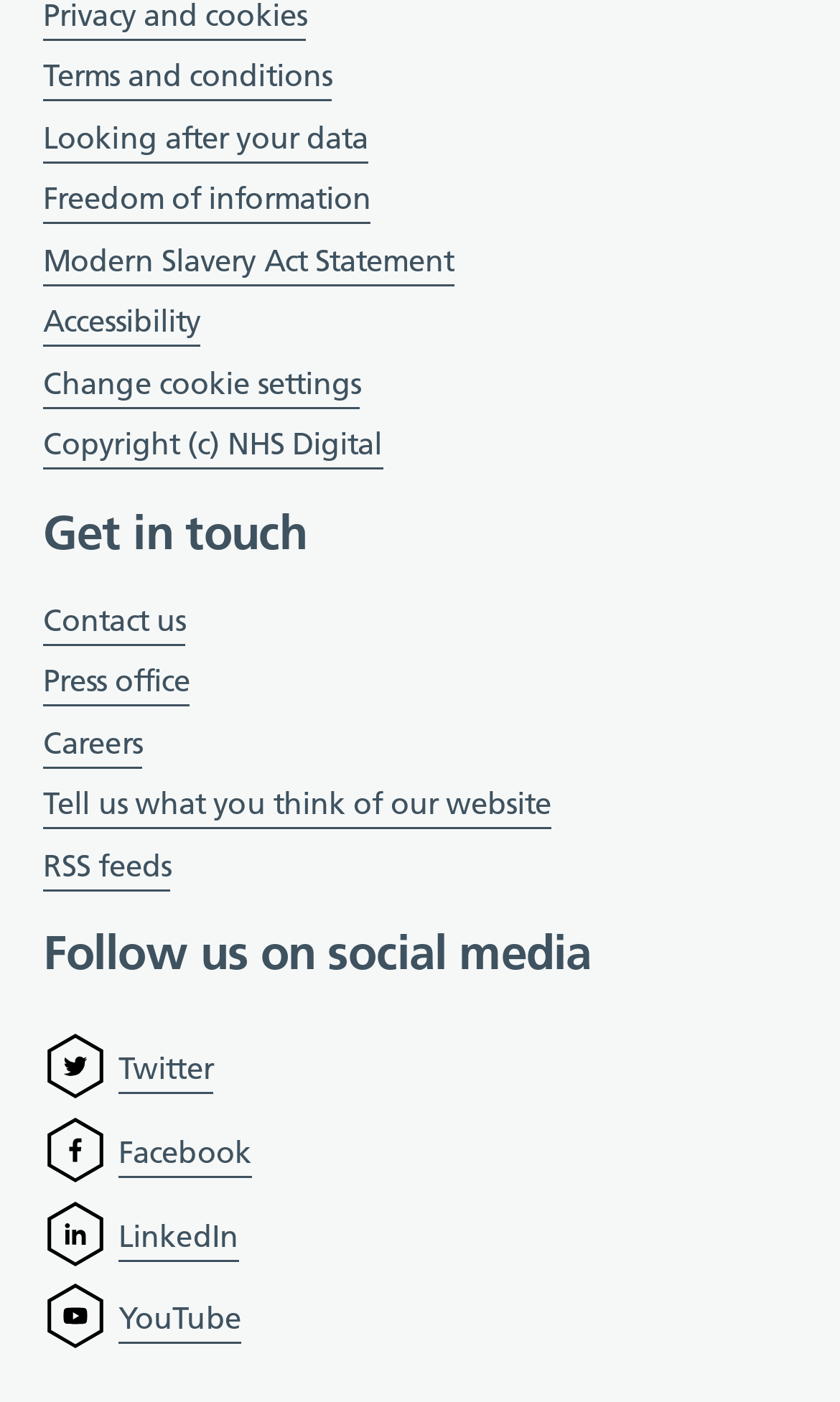Using floating point numbers between 0 and 1, provide the bounding box coordinates in the format (top-left x, top-left y, bottom-right x, bottom-right y). Locate the UI element described here: Learn More

None